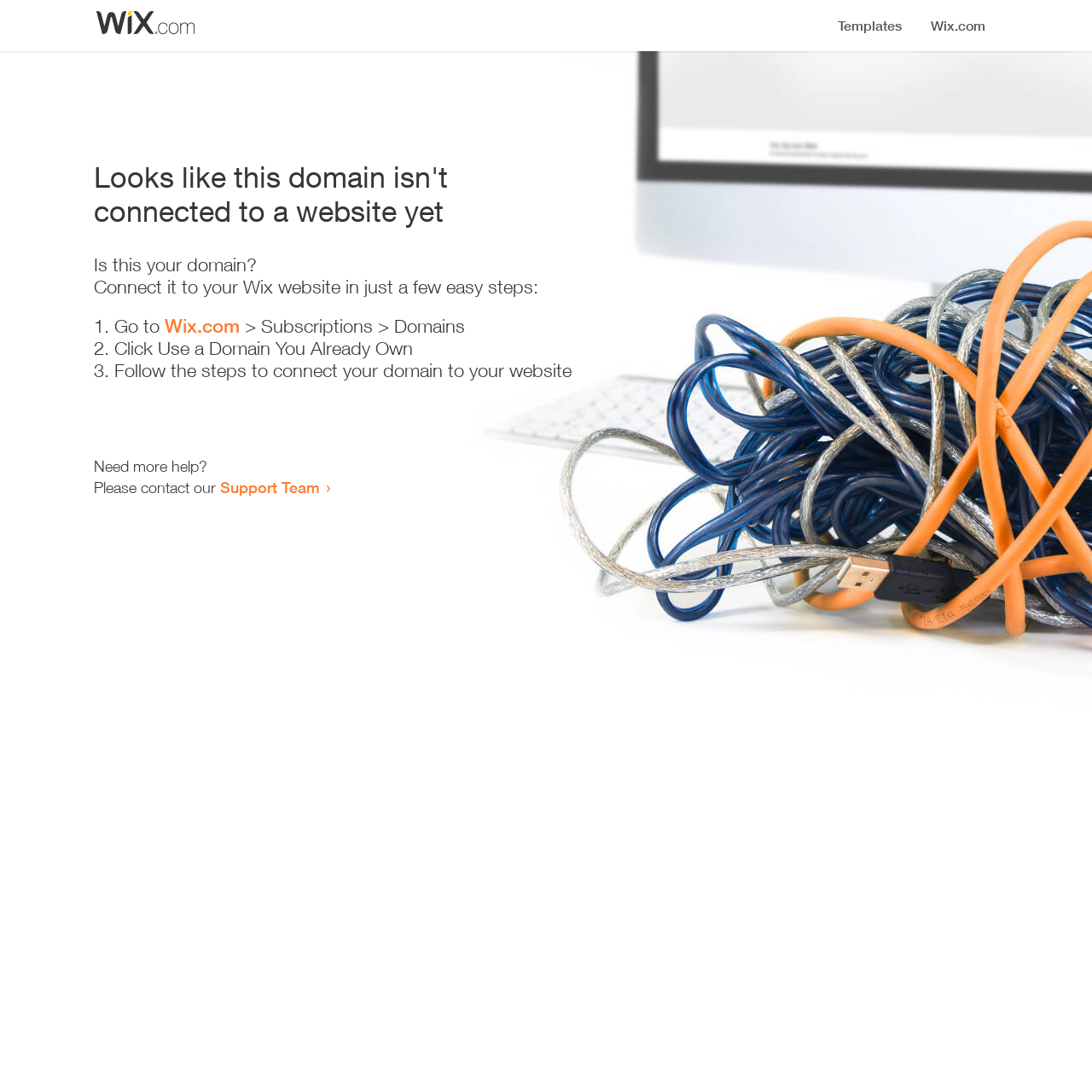Find the bounding box coordinates of the UI element according to this description: "Wix.com".

[0.151, 0.288, 0.22, 0.309]